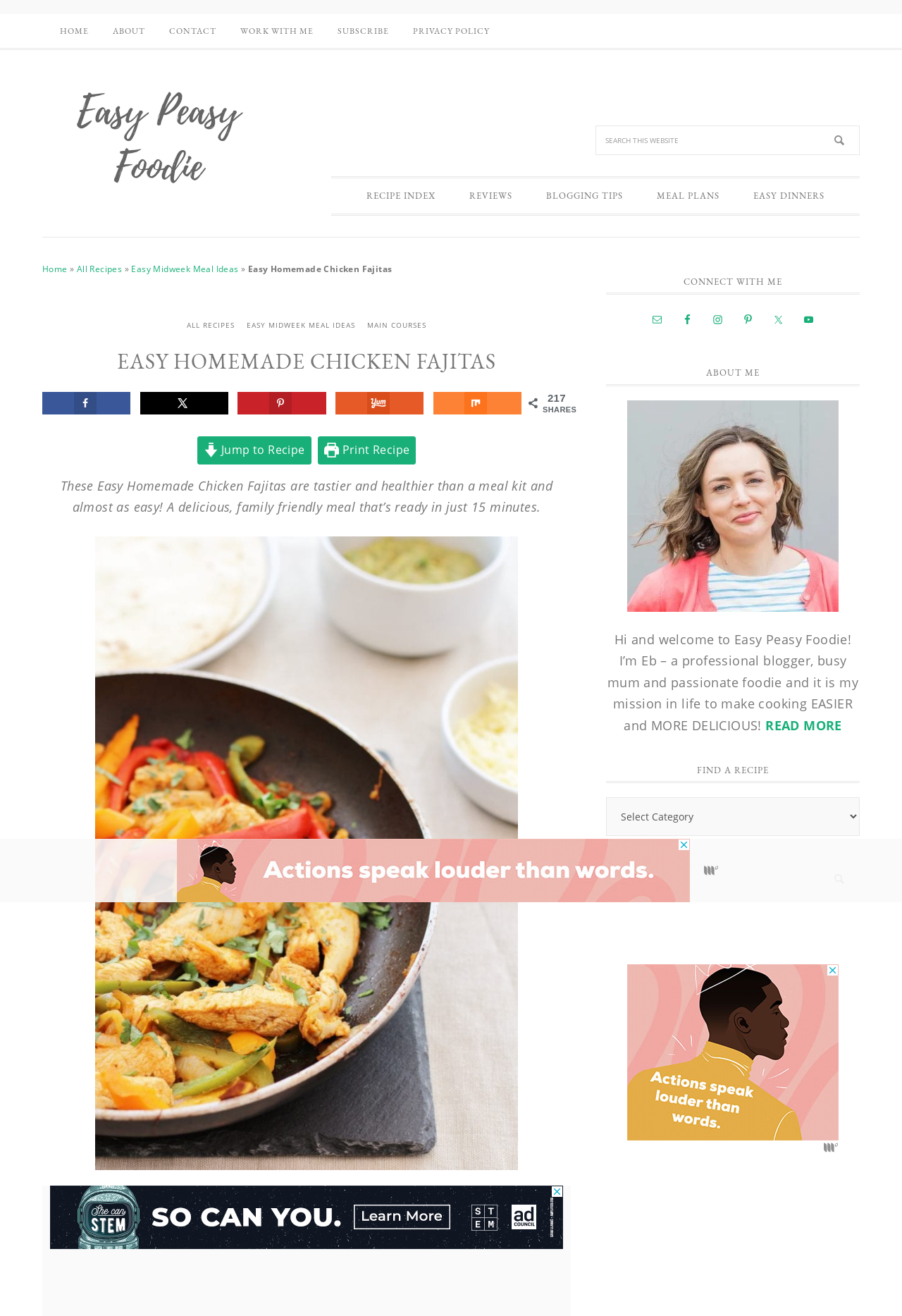Please predict the bounding box coordinates of the element's region where a click is necessary to complete the following instruction: "Read more about the author". The coordinates should be represented by four float numbers between 0 and 1, i.e., [left, top, right, bottom].

[0.849, 0.545, 0.933, 0.558]